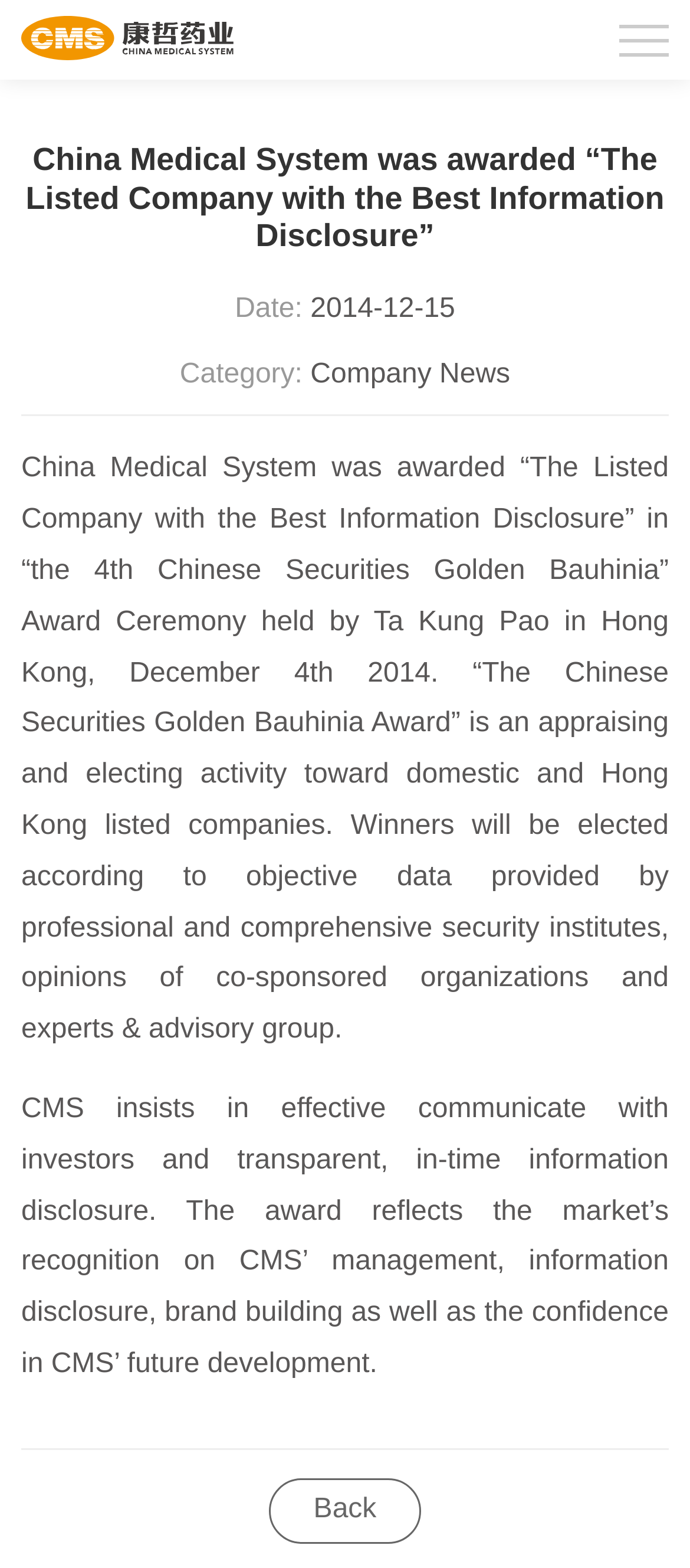Present a detailed account of what is displayed on the webpage.

The webpage is about China Medical System being awarded "The Listed Company with the Best Information Disclosure" in 2014. At the top, there is a link to "CMS" accompanied by a small image, both positioned near the top left corner. Below this, there is a heading that repeats the award title.

To the right of the heading, there is a description list with two items. The first item has a term "Date:" and a detail "2014-12-15", while the second item has a term "Category:" and a detail "Company News". These items are positioned in the middle of the page, with the terms on the left and the details on the right.

Below the description list, there is a main content area that takes up most of the page. It contains two paragraphs of text. The first paragraph describes the award ceremony and the selection process, while the second paragraph explains China Medical System's commitment to effective communication and transparent information disclosure.

At the very bottom of the page, there is a link to "Back" positioned near the bottom left corner.